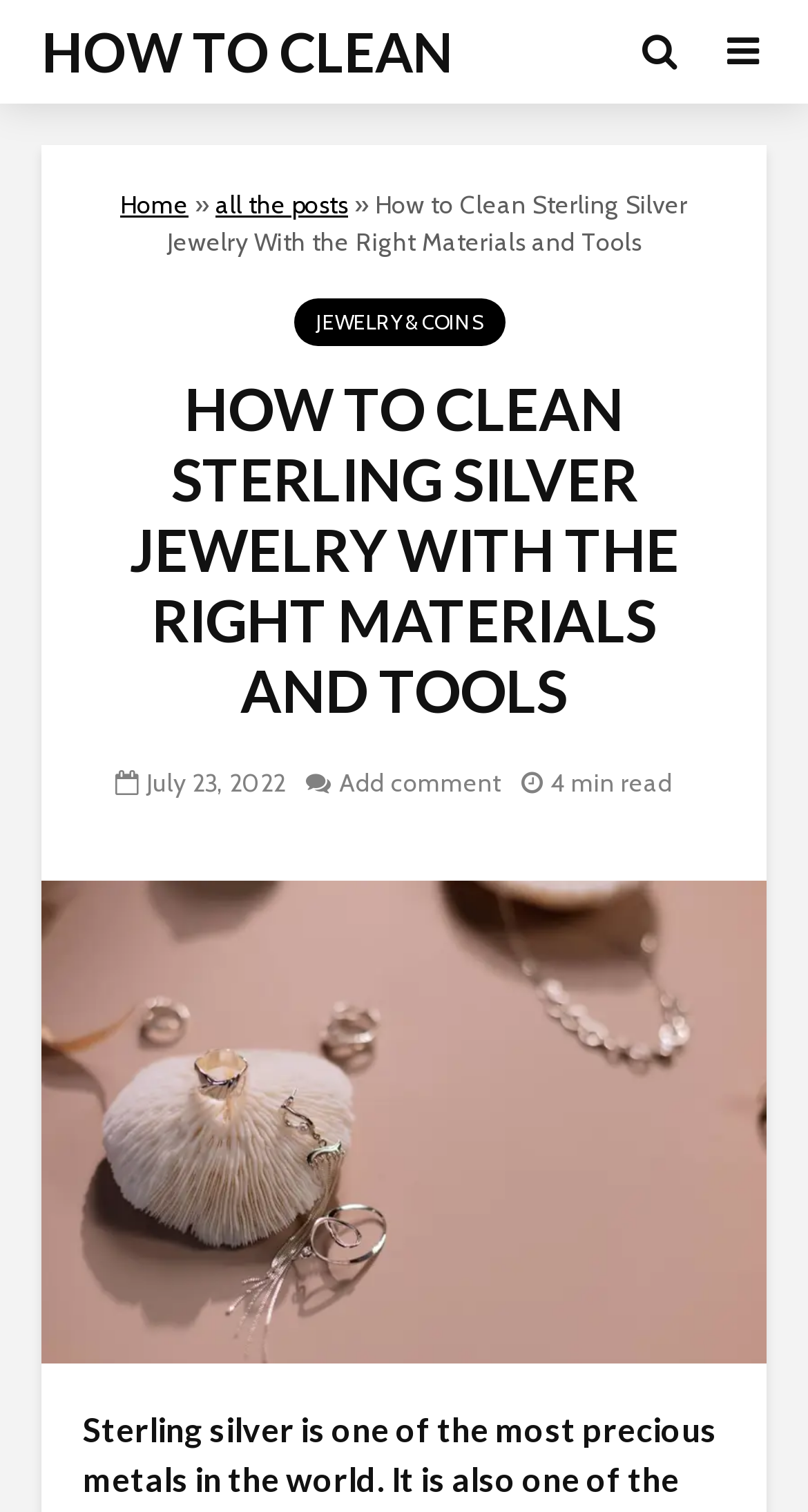What is the category of the article?
Utilize the information in the image to give a detailed answer to the question.

I found the category of the article by looking at the link element that says 'JEWELRY & COINS' which is located below the main heading and above the image.